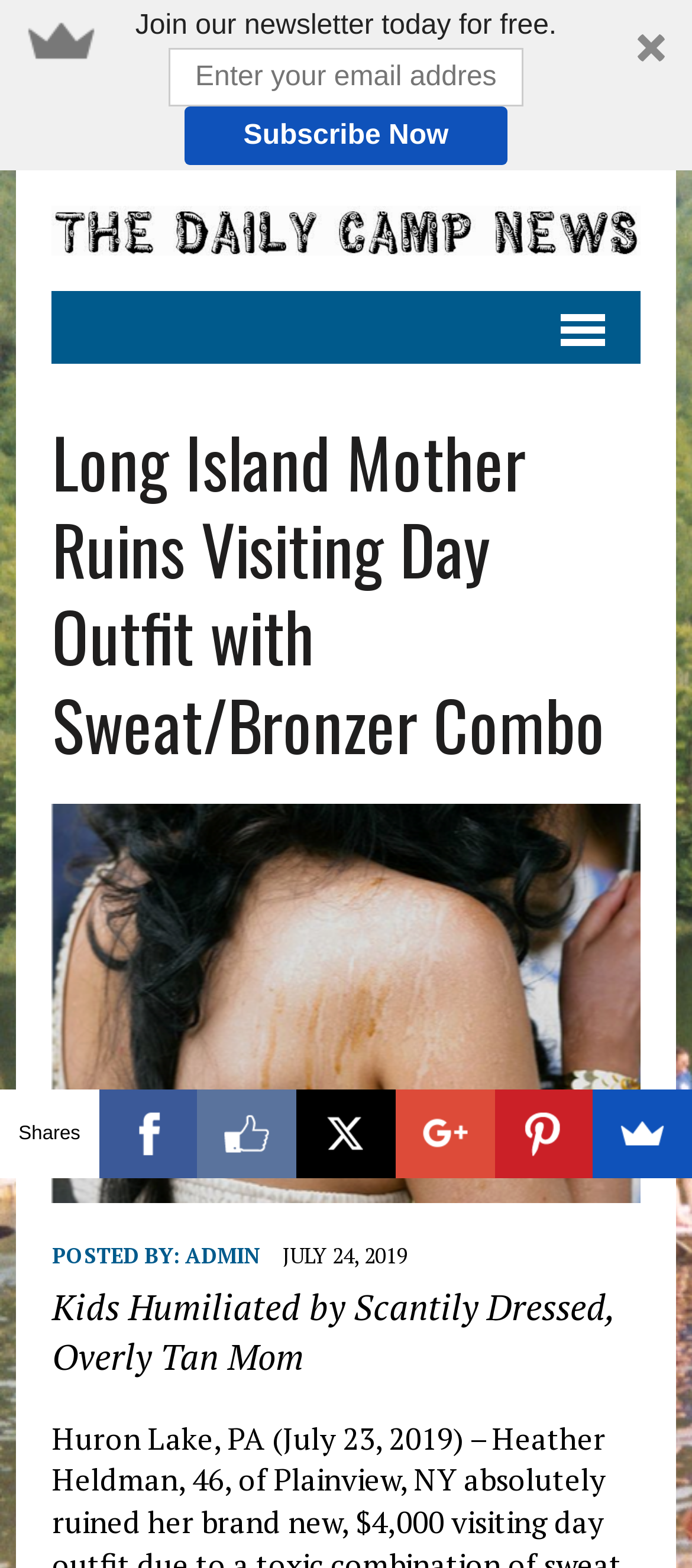What is the name of the website?
Please answer the question with a single word or phrase, referencing the image.

Daily Camp News